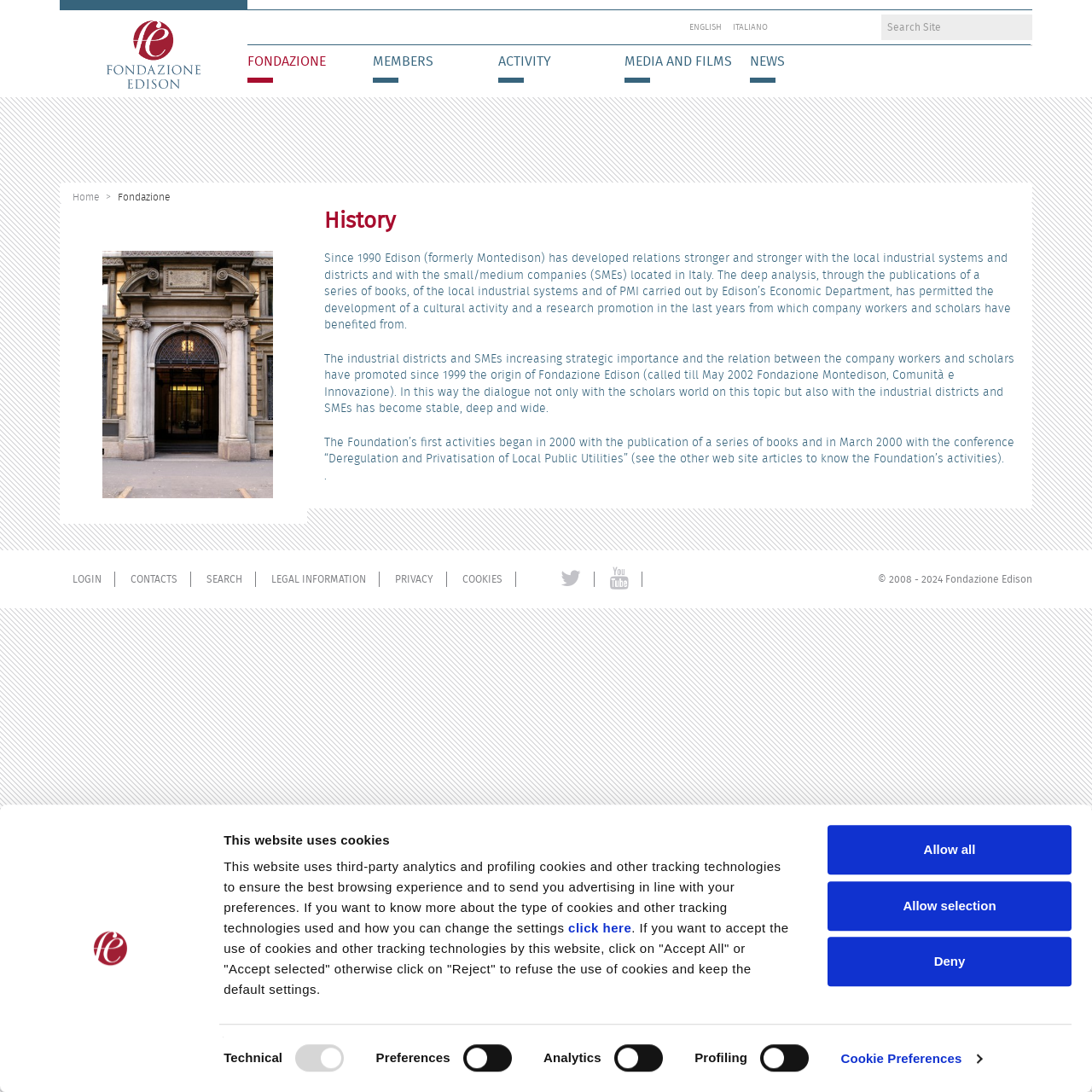Please identify the bounding box coordinates of the element that needs to be clicked to perform the following instruction: "Search for something on the site".

[0.055, 0.013, 0.945, 0.037]